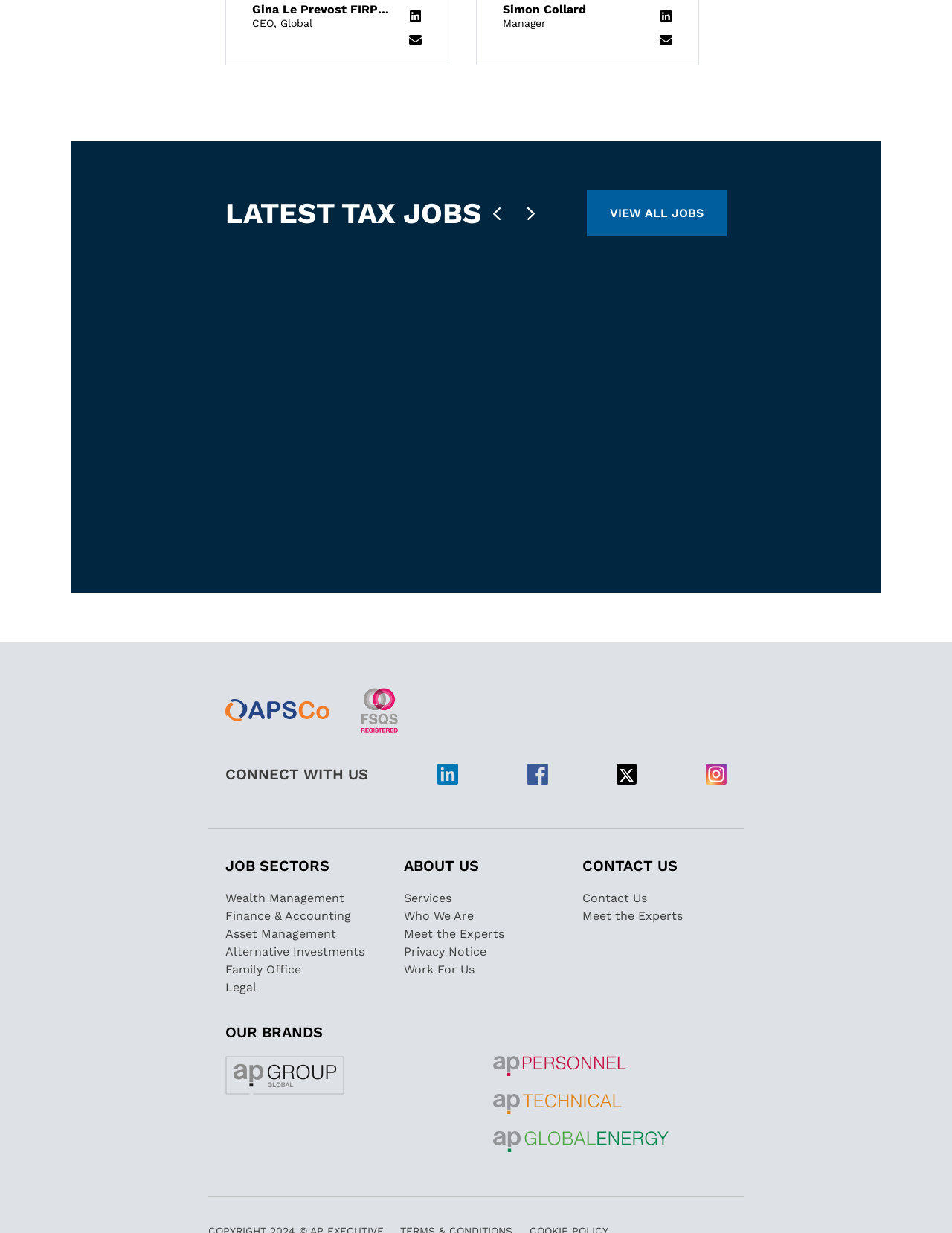Using the description "Privacy Notice", locate and provide the bounding box of the UI element.

[0.424, 0.766, 0.511, 0.777]